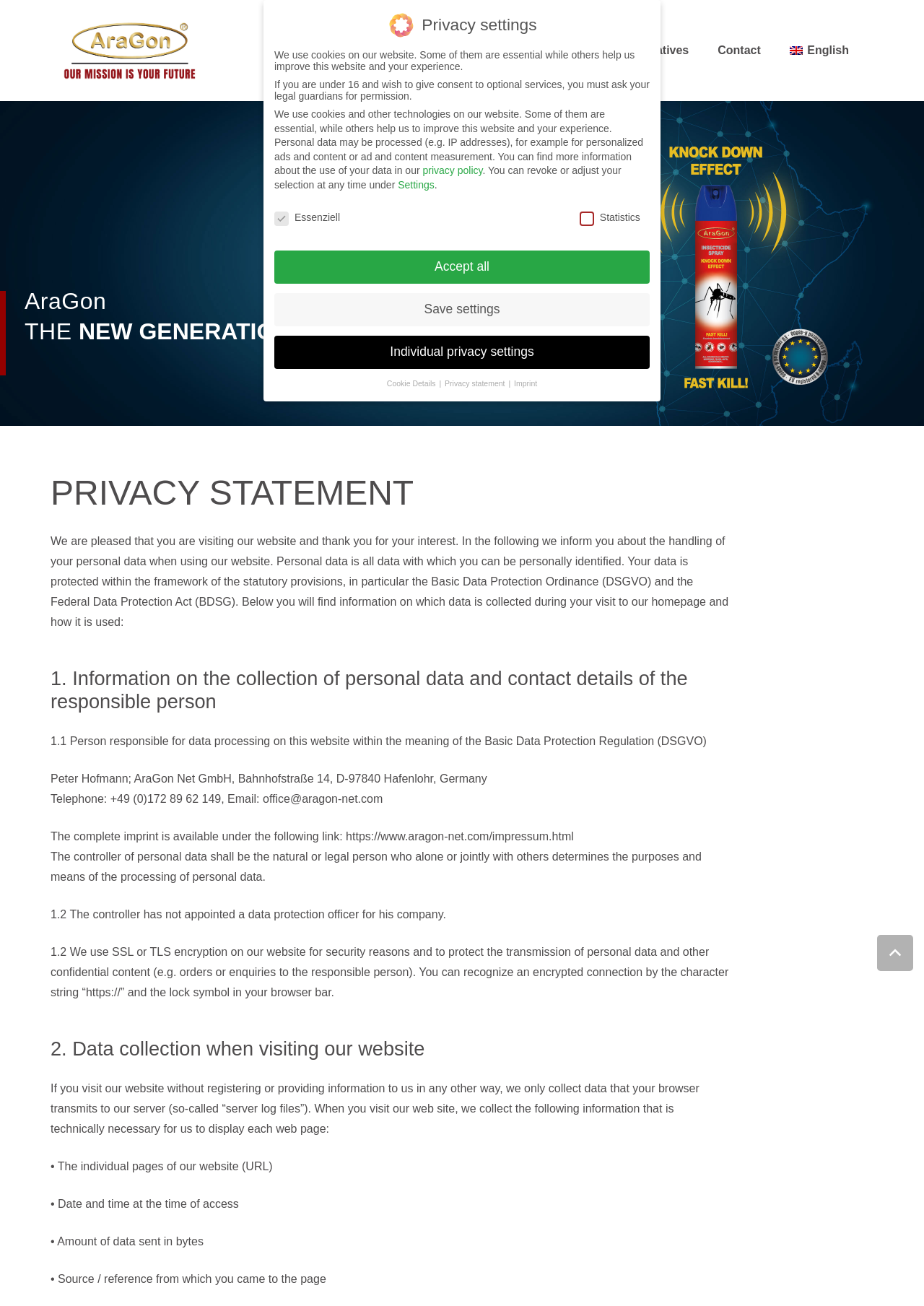Please specify the bounding box coordinates of the clickable region necessary for completing the following instruction: "Click the 'Contact' link". The coordinates must consist of four float numbers between 0 and 1, i.e., [left, top, right, bottom].

[0.761, 0.0, 0.839, 0.077]